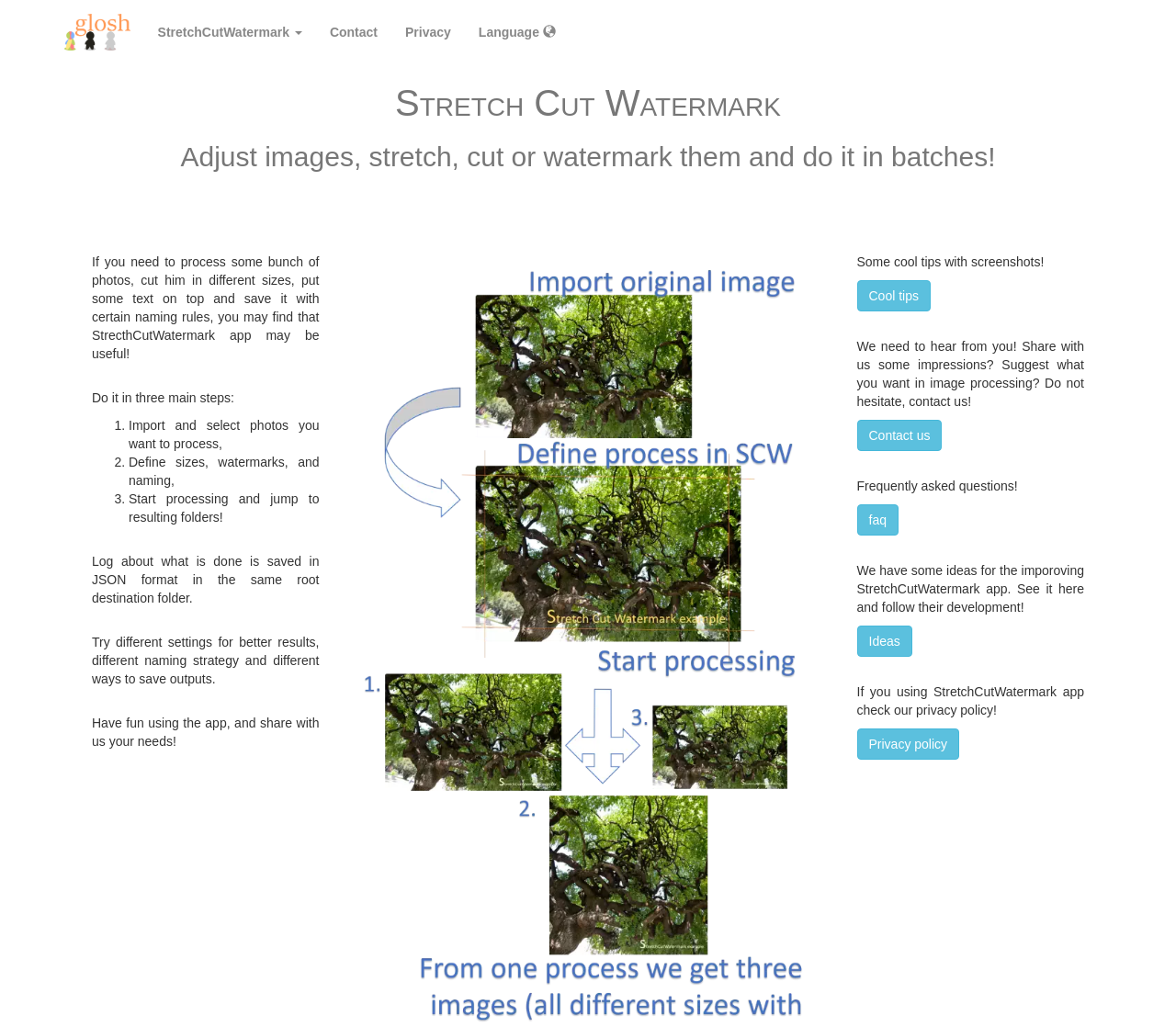Please give a concise answer to this question using a single word or phrase: 
What should users do if they need to process a bunch of photos?

Use Stretch Cut Watermark app